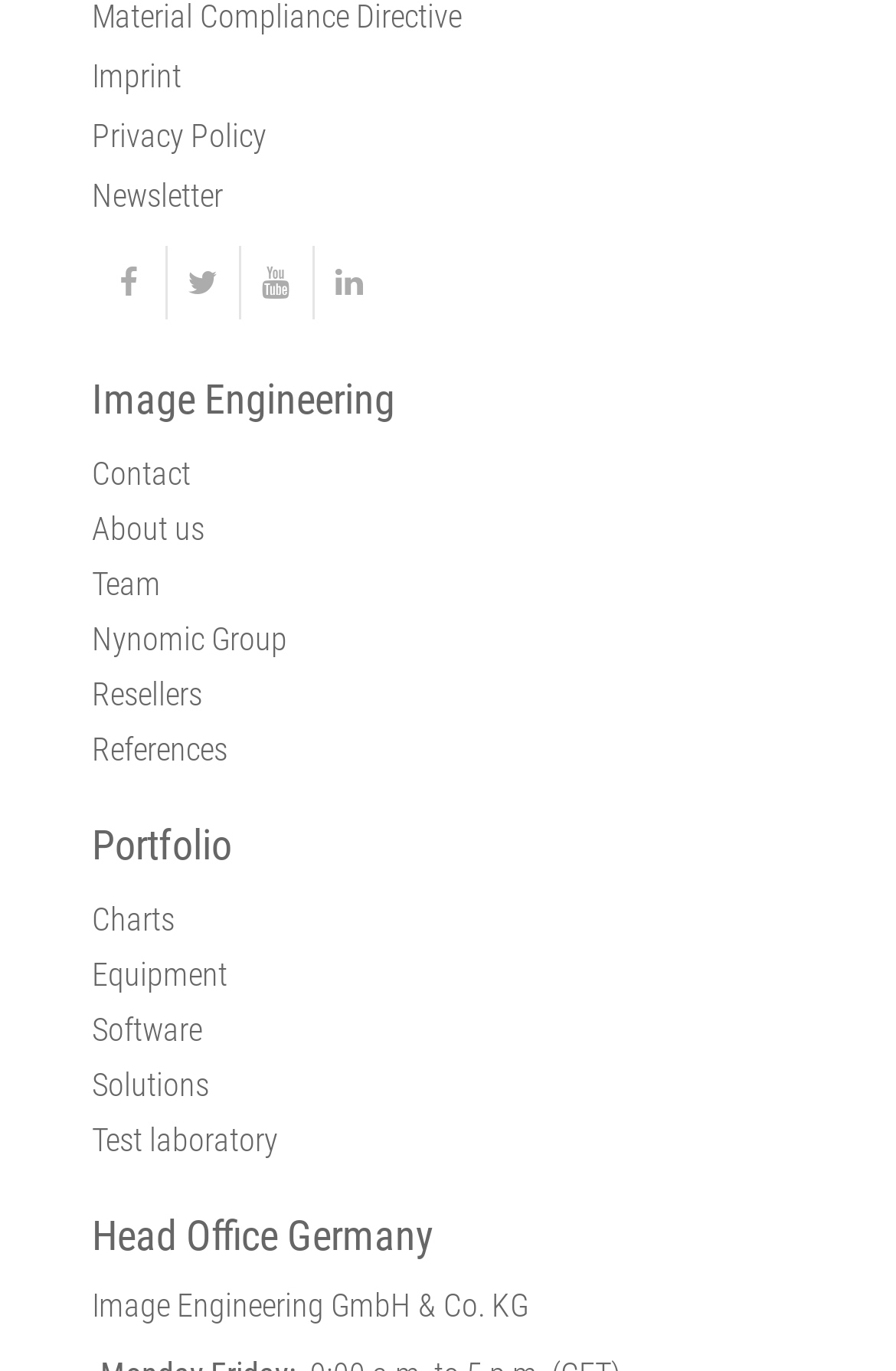Indicate the bounding box coordinates of the element that needs to be clicked to satisfy the following instruction: "view about us". The coordinates should be four float numbers between 0 and 1, i.e., [left, top, right, bottom].

[0.103, 0.372, 0.228, 0.399]